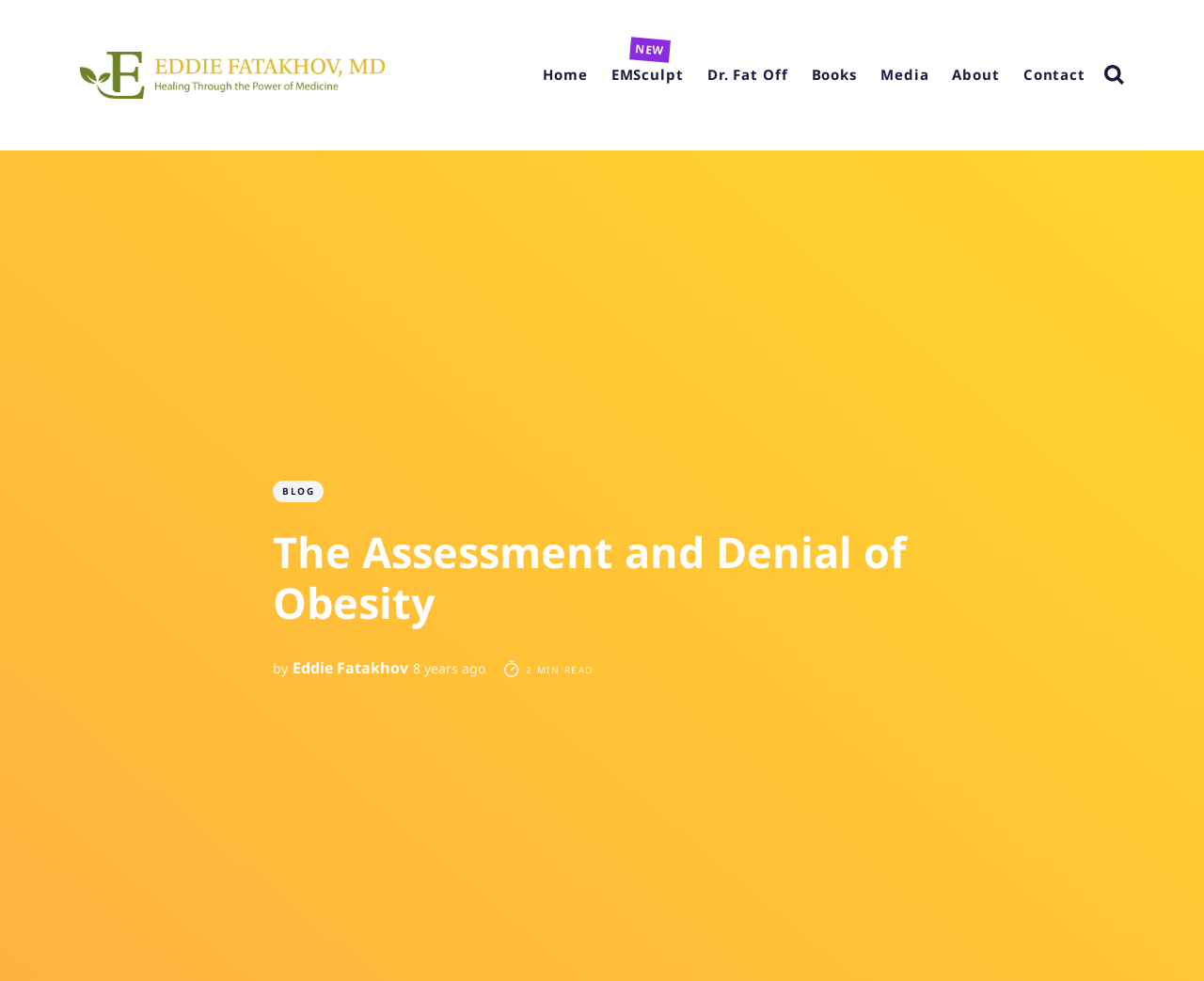Locate the bounding box coordinates of the element I should click to achieve the following instruction: "contact the doctor".

[0.842, 0.064, 0.909, 0.09]